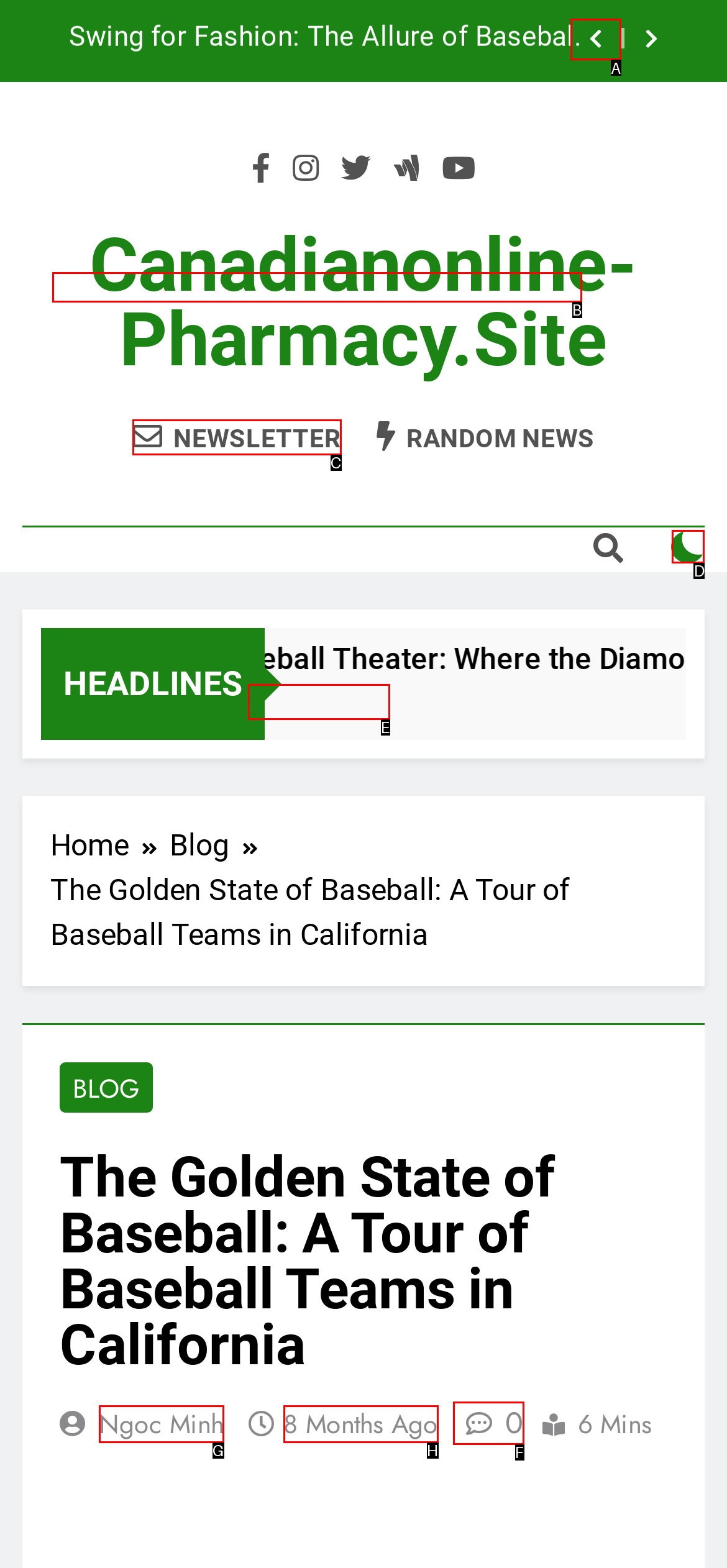Which lettered option should be clicked to achieve the task: Check the checkbox? Choose from the given choices.

D